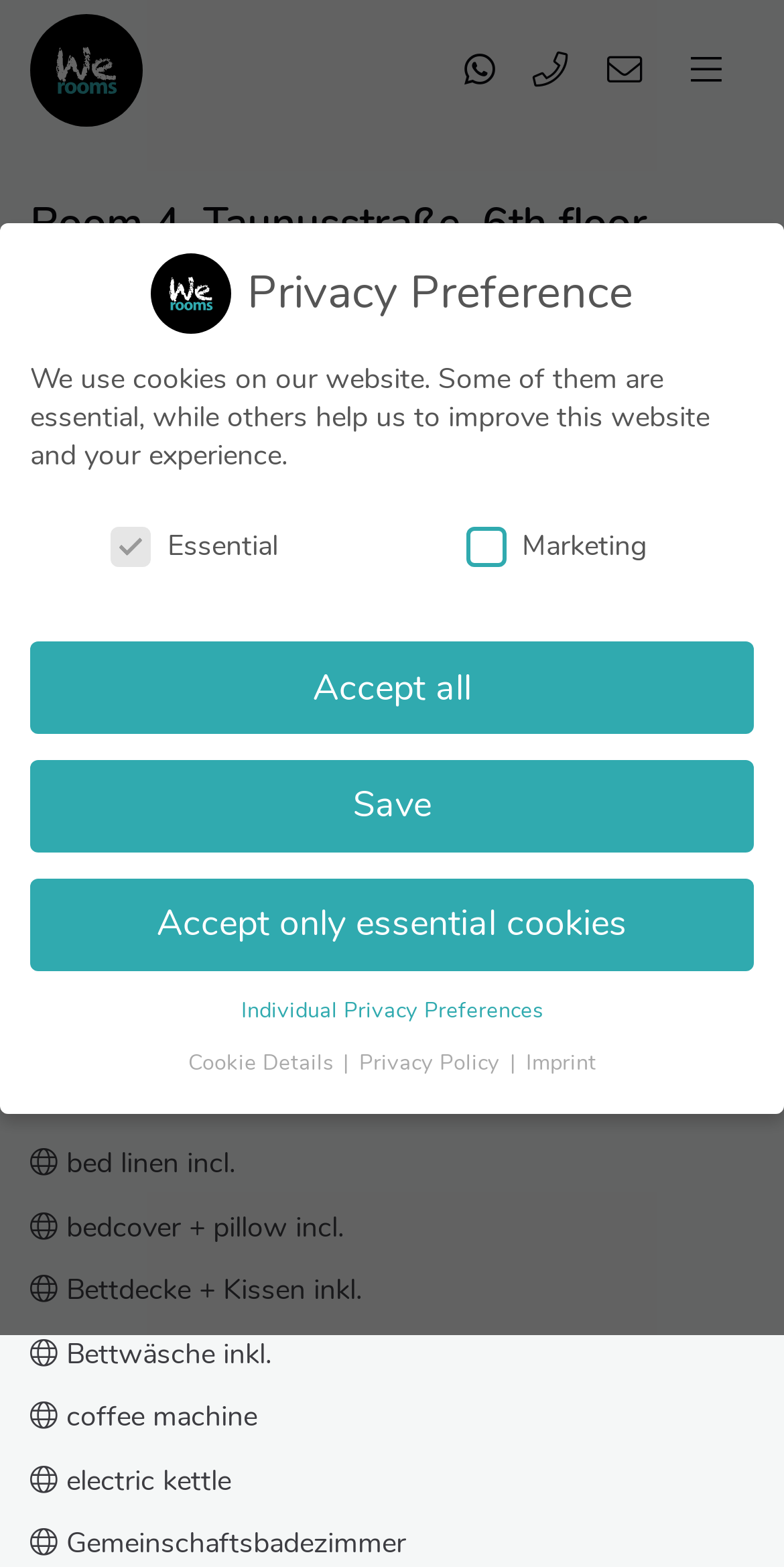Find the bounding box coordinates of the clickable region needed to perform the following instruction: "Toggle navigation". The coordinates should be provided as four float numbers between 0 and 1, i.e., [left, top, right, bottom].

[0.84, 0.024, 0.962, 0.066]